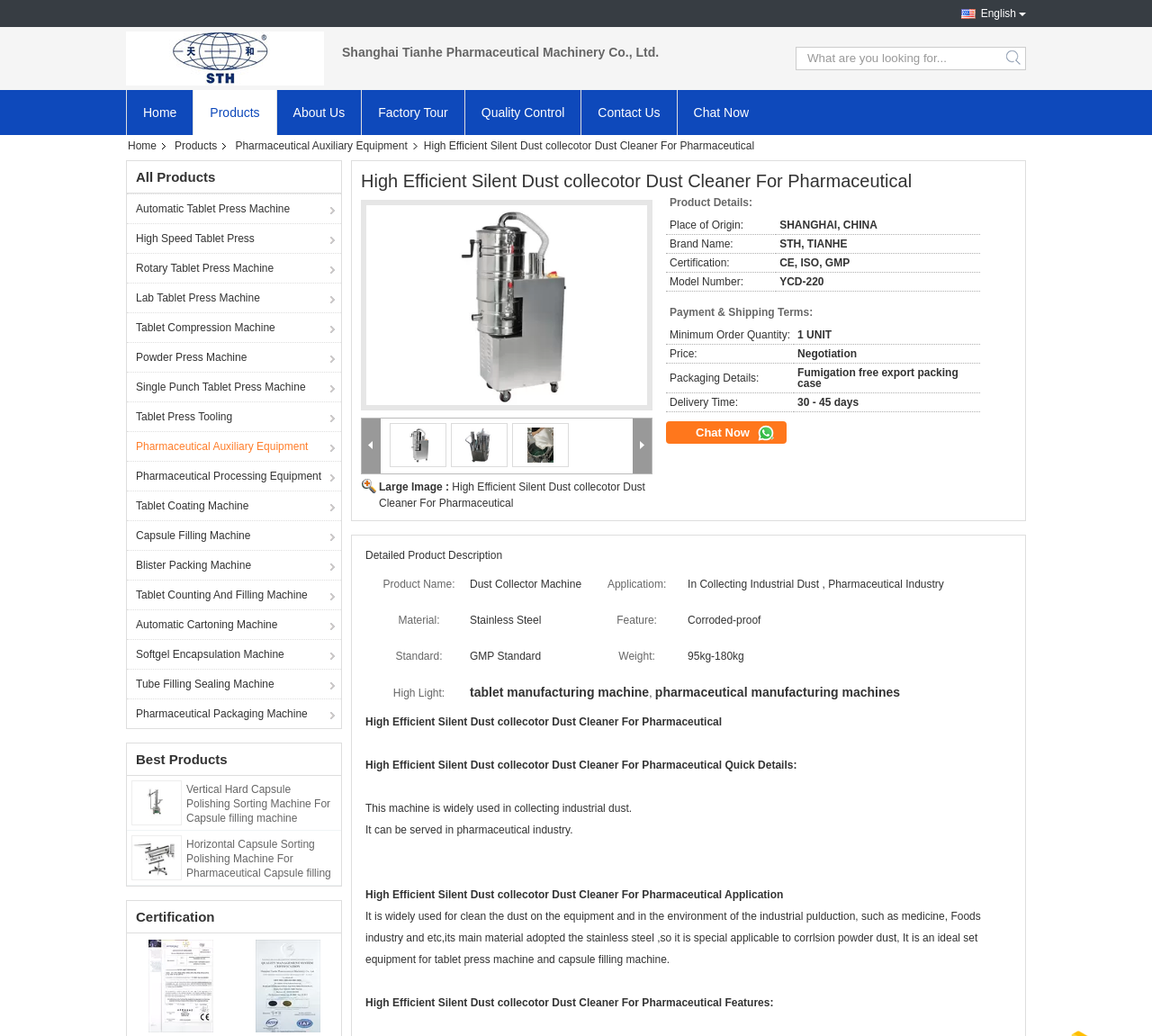Indicate the bounding box coordinates of the element that needs to be clicked to satisfy the following instruction: "contact us". The coordinates should be four float numbers between 0 and 1, i.e., [left, top, right, bottom].

[0.504, 0.087, 0.587, 0.13]